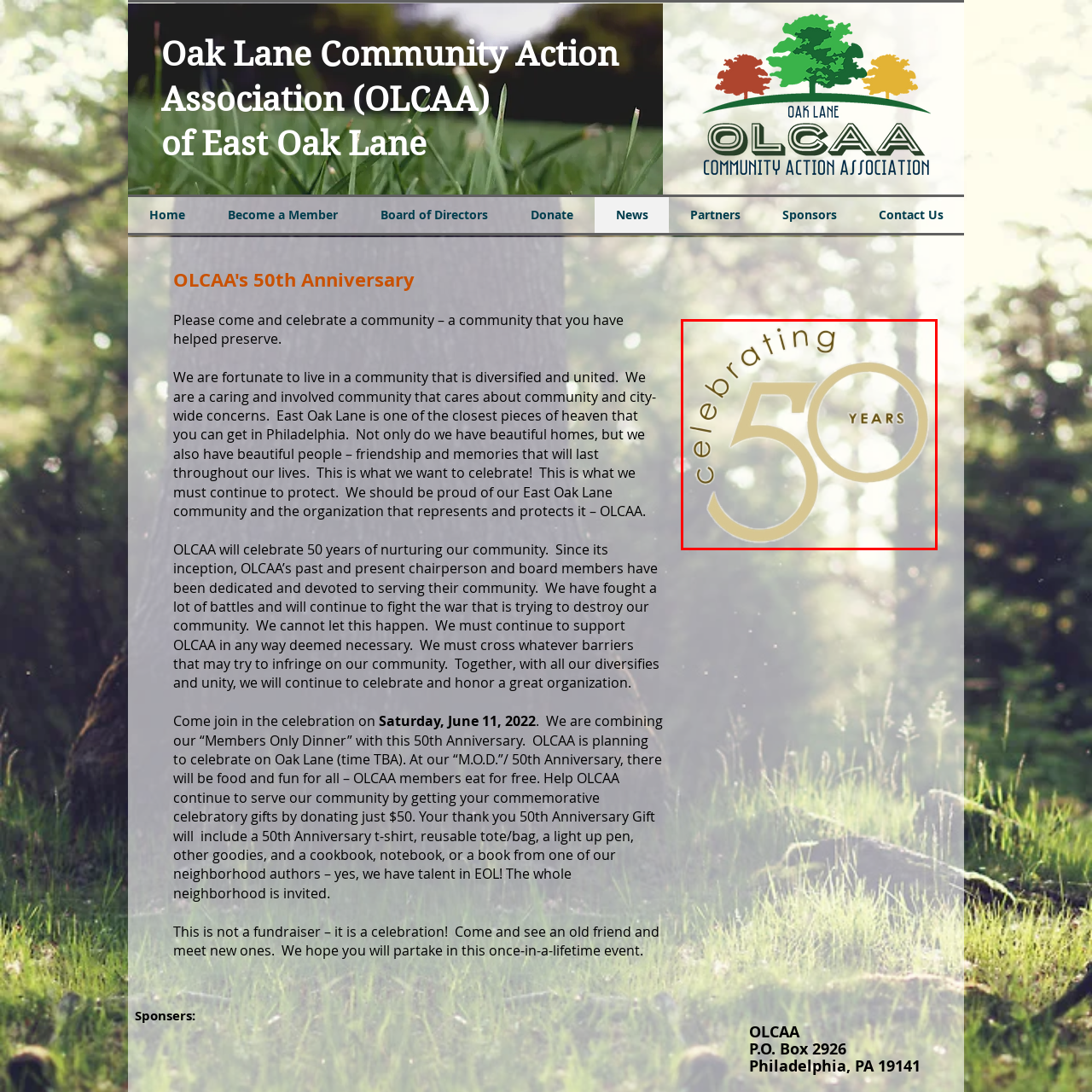Elaborate on the scene depicted inside the red bounding box.

The image showcases a celebratory design that prominently features the text "Celebrating 50 YEARS." The phrase is elegantly styled, with "Celebrating" arching gracefully above the bold number "50," which is central to the design. The background has a soft, blurred effect, suggesting a sense of warmth and nostalgia, reflecting the theme of a meaningful anniversary. This visual celebrates the 50th anniversary of the Oak Lane Community Action Association (OLCAA), highlighting its half-century of dedication to nurturing and serving the East Oak Lane community. The design encapsulates the joy and pride associated with reaching this significant milestone.